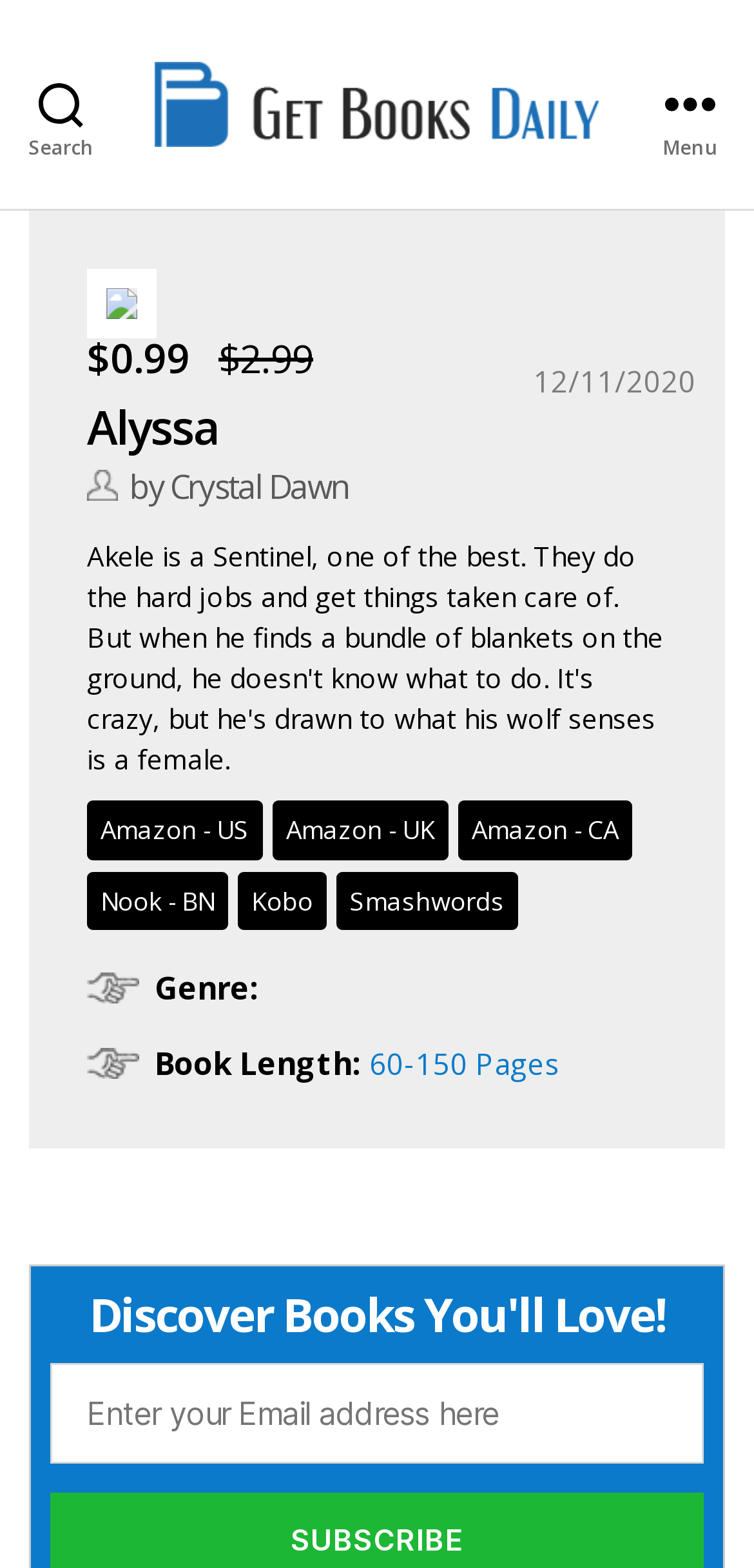What is the price of the book?
Based on the image, provide your answer in one word or phrase.

$0.99